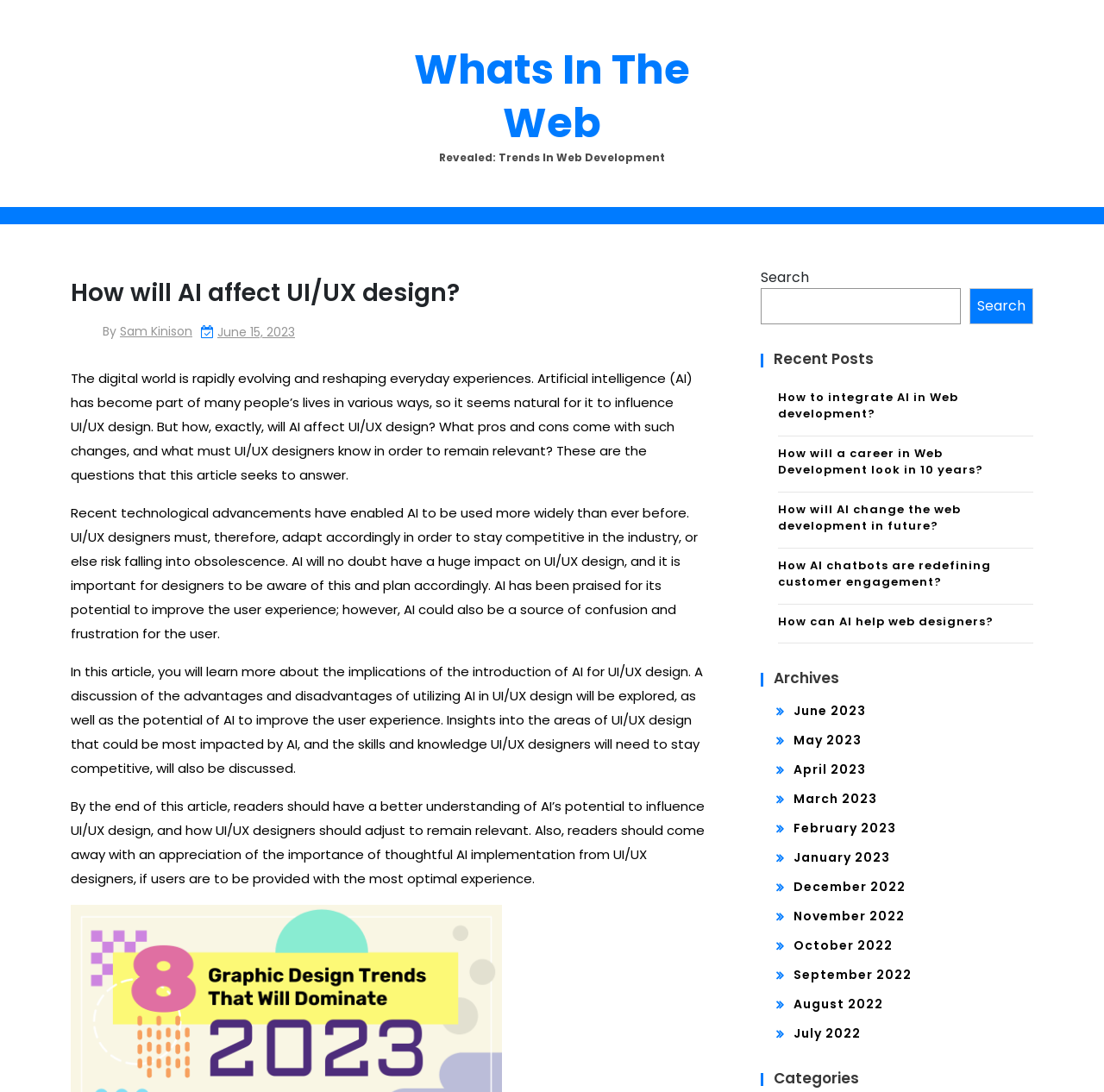Please identify the bounding box coordinates of the region to click in order to complete the task: "View Beach Club at Montego Inn". The coordinates must be four float numbers between 0 and 1, specified as [left, top, right, bottom].

None